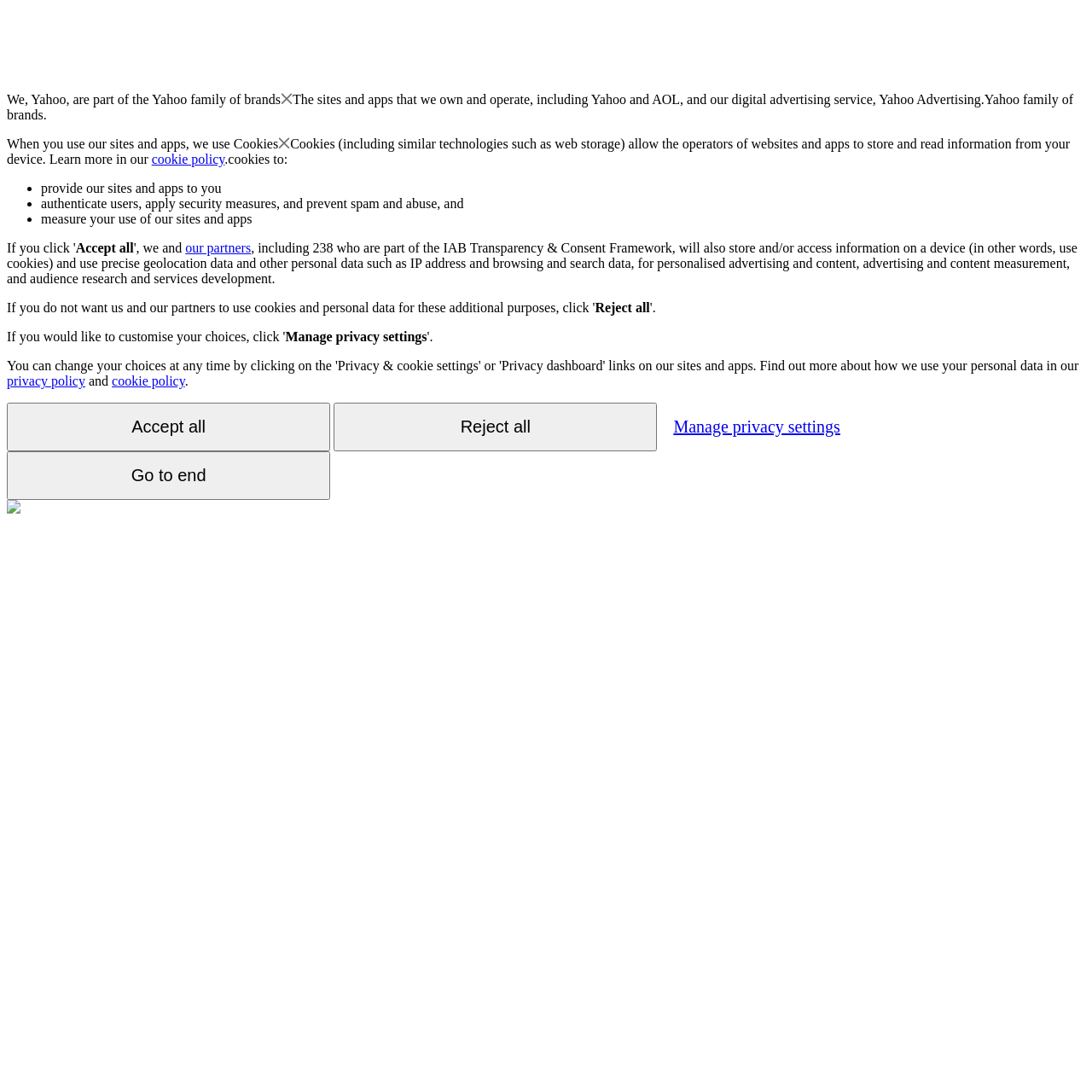What is the purpose of using cookies?
Answer the question based on the image using a single word or a brief phrase.

Personalized advertising